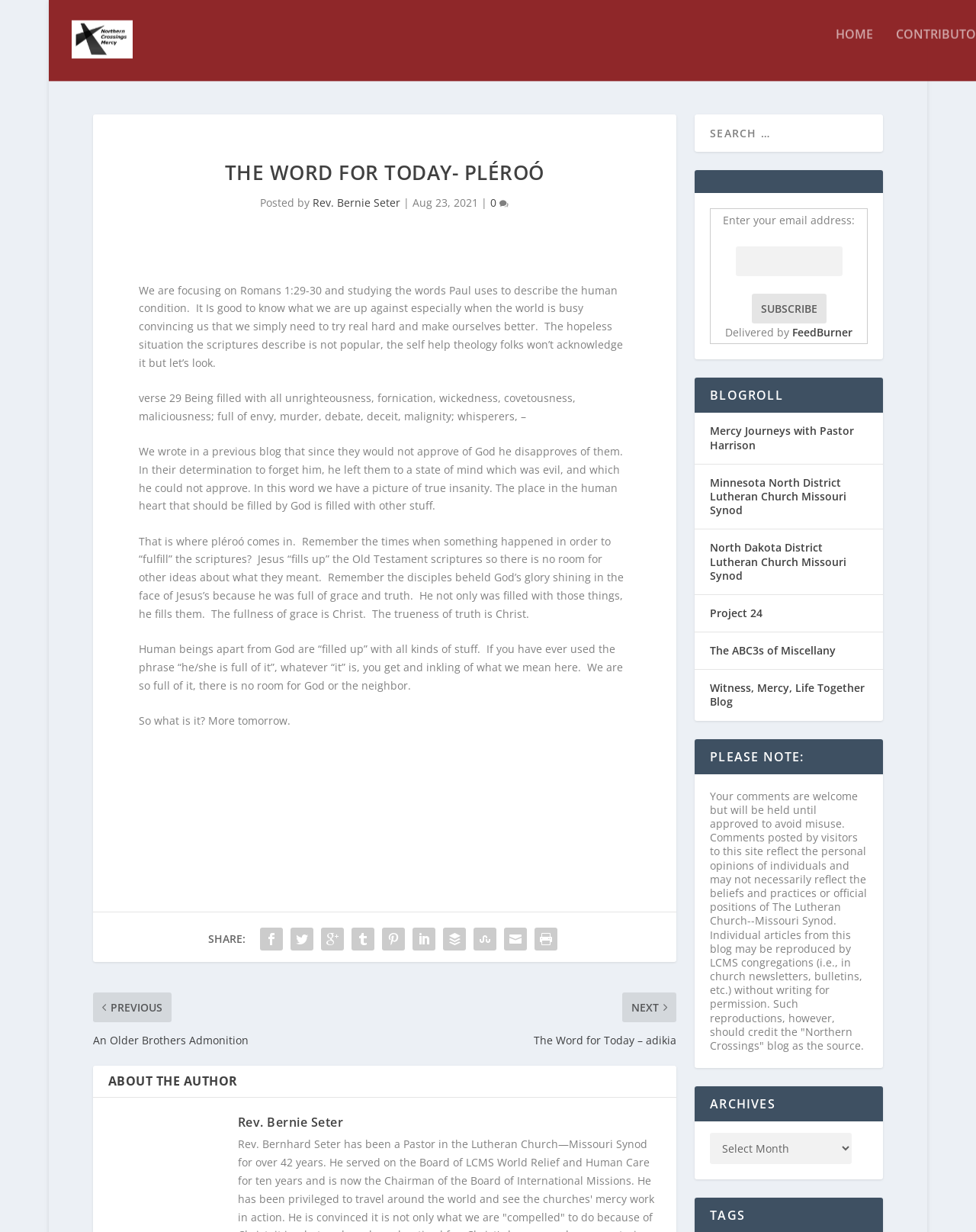What is the title of the section below the article?
Respond with a short answer, either a single word or a phrase, based on the image.

ABOUT THE AUTHOR